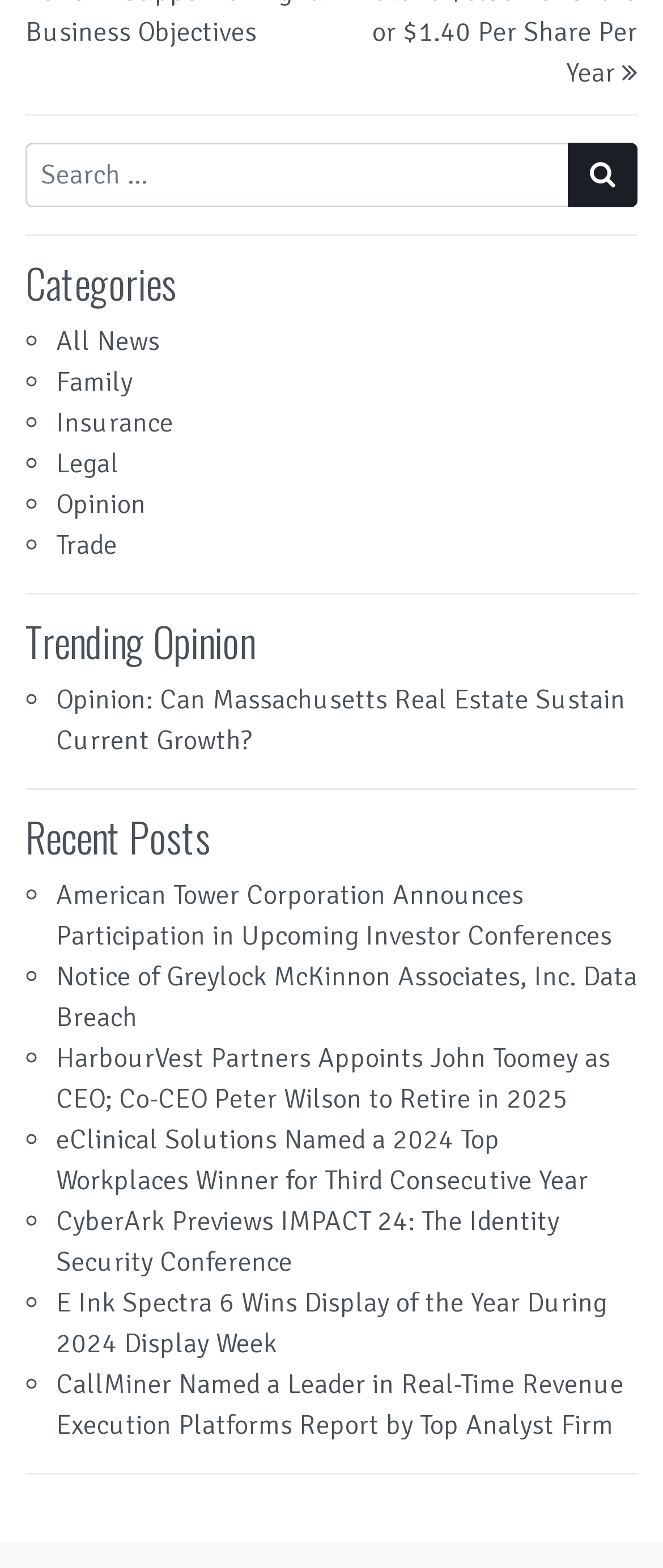Refer to the image and provide a thorough answer to this question:
What is the topic of the last recent post?

I looked at the links under the 'Recent Posts' heading and found the last link, which is titled 'E Ink Spectra 6 Wins Display of the Year During 2024 Display Week'.